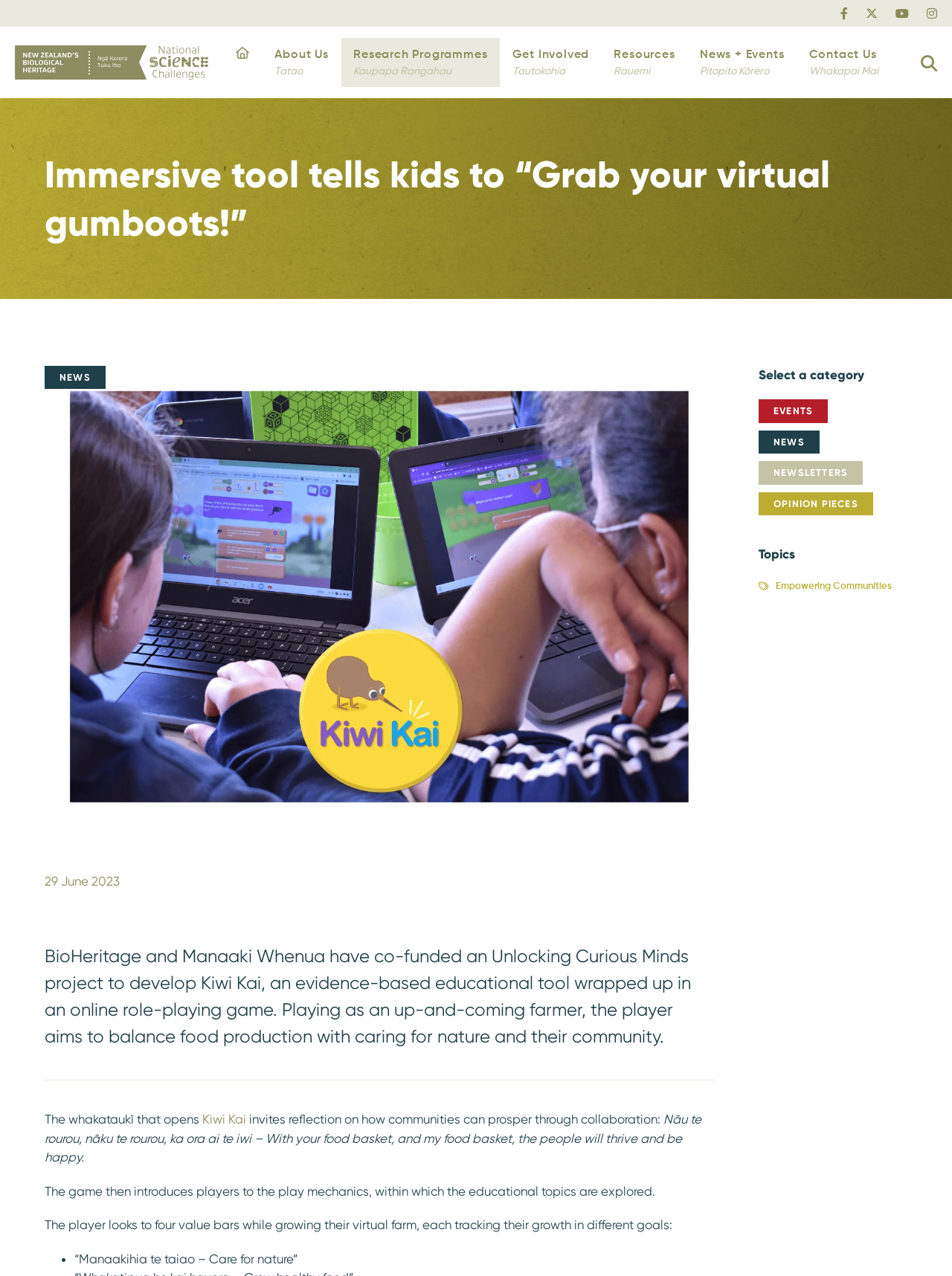Kindly determine the bounding box coordinates for the clickable area to achieve the given instruction: "Check the NEWS section".

[0.062, 0.291, 0.095, 0.3]